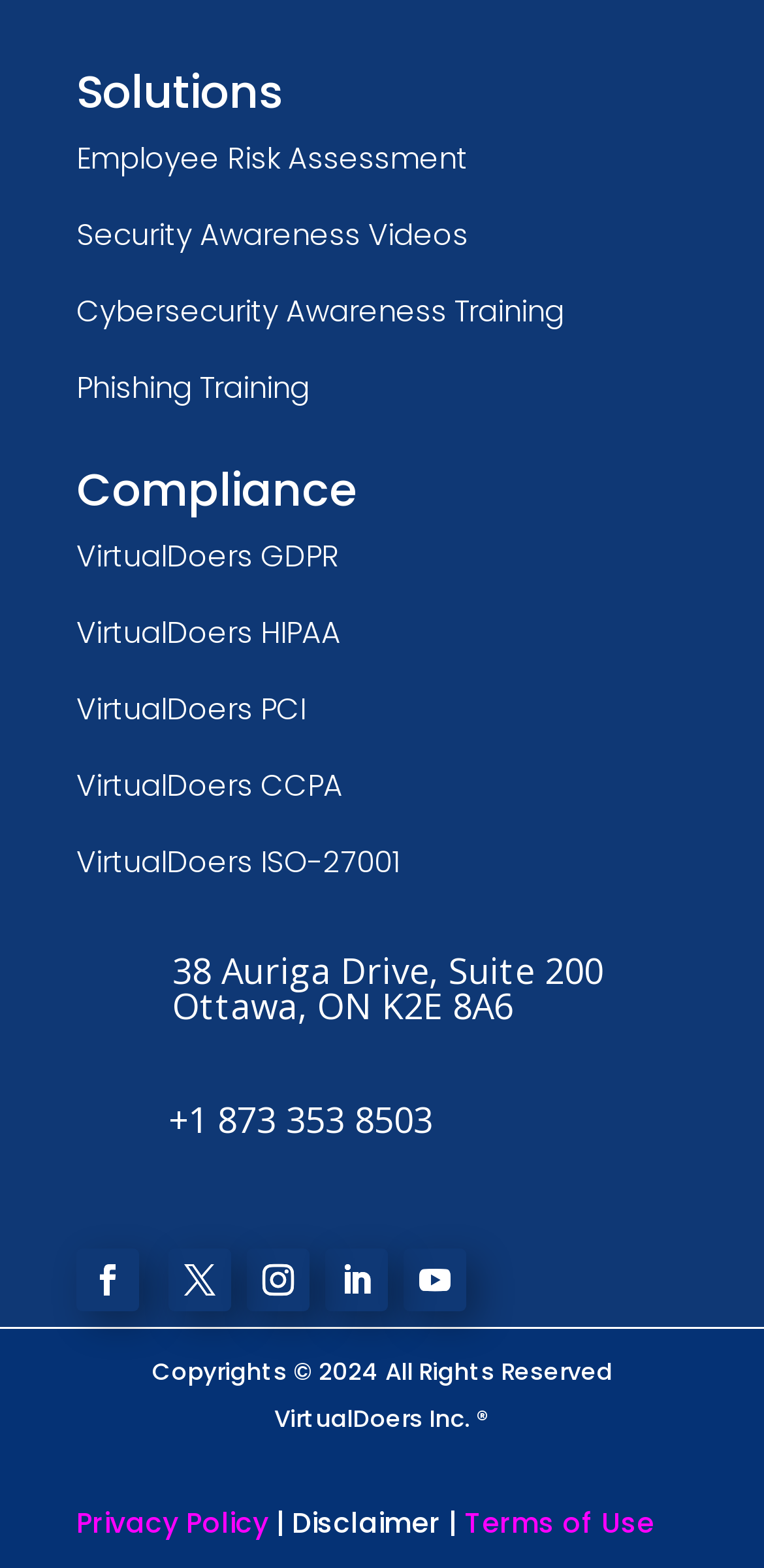Pinpoint the bounding box coordinates of the area that must be clicked to complete this instruction: "Learn about Health".

None